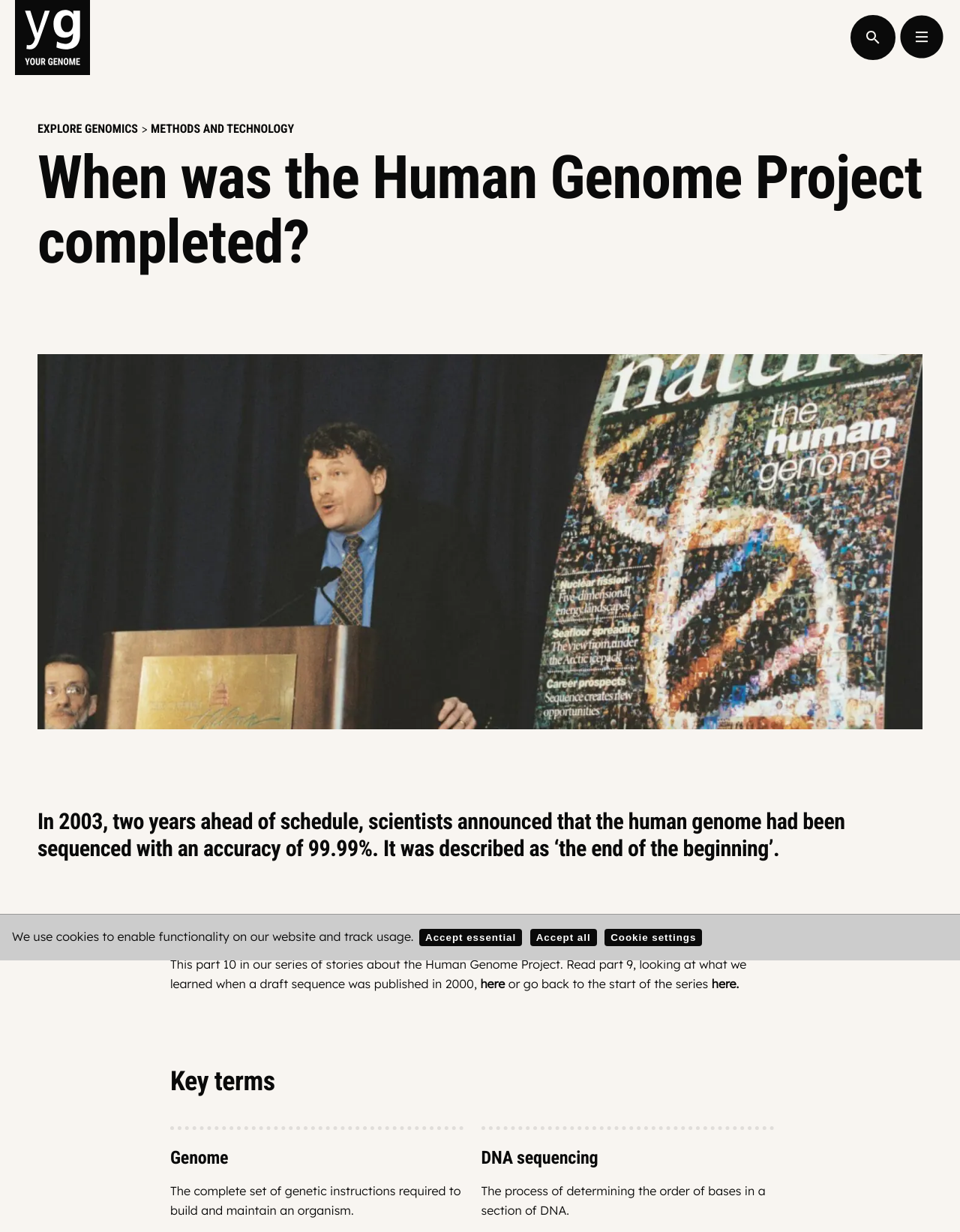Determine the bounding box coordinates of the element that should be clicked to execute the following command: "Click the 'new_your_genome' link".

[0.016, 0.0, 0.094, 0.061]